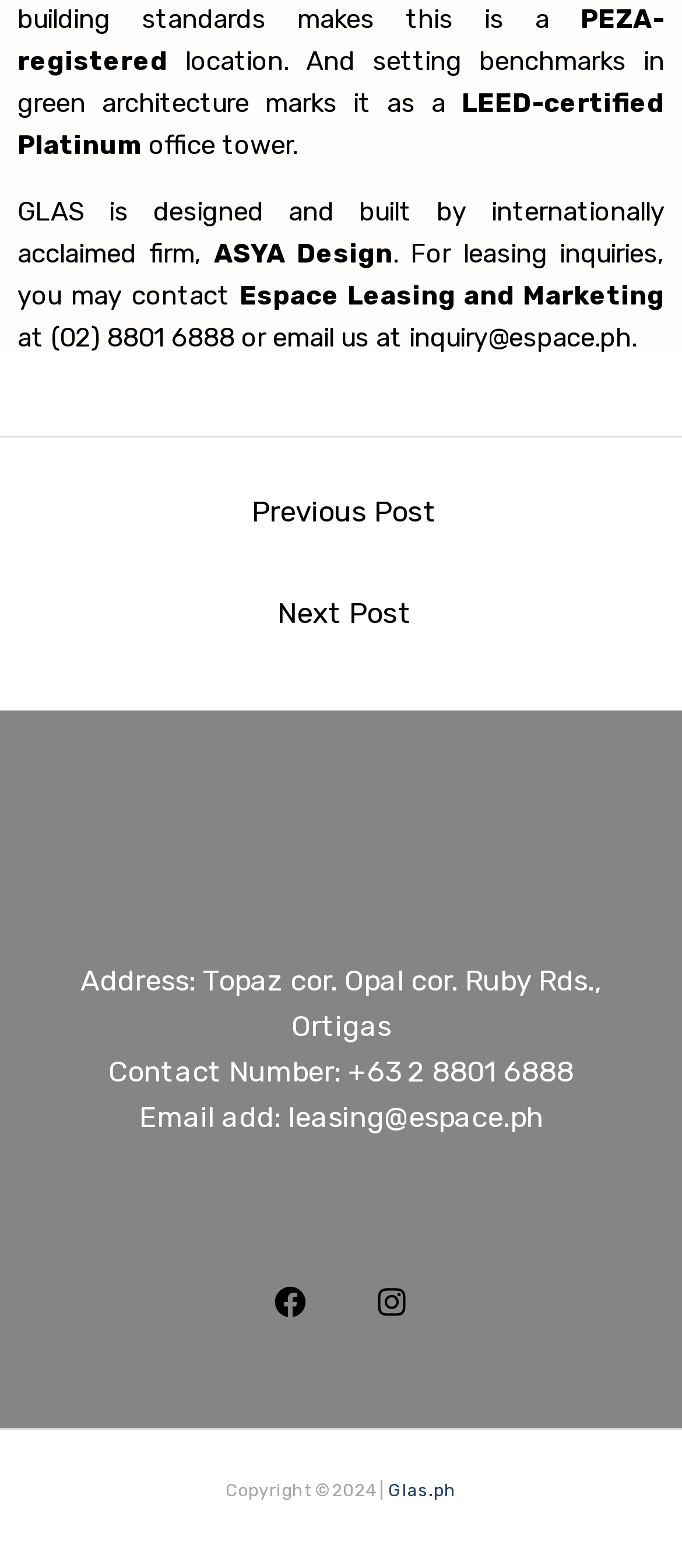What is the address of the office tower?
Answer the question with a detailed and thorough explanation.

The address of the office tower can be found in the text 'Address: Topaz cor. Opal cor. Ruby Rds., Ortigas' which is located in the footer section of the webpage, indicating that the address is Topaz cor. Opal cor. Ruby Rds., Ortigas.